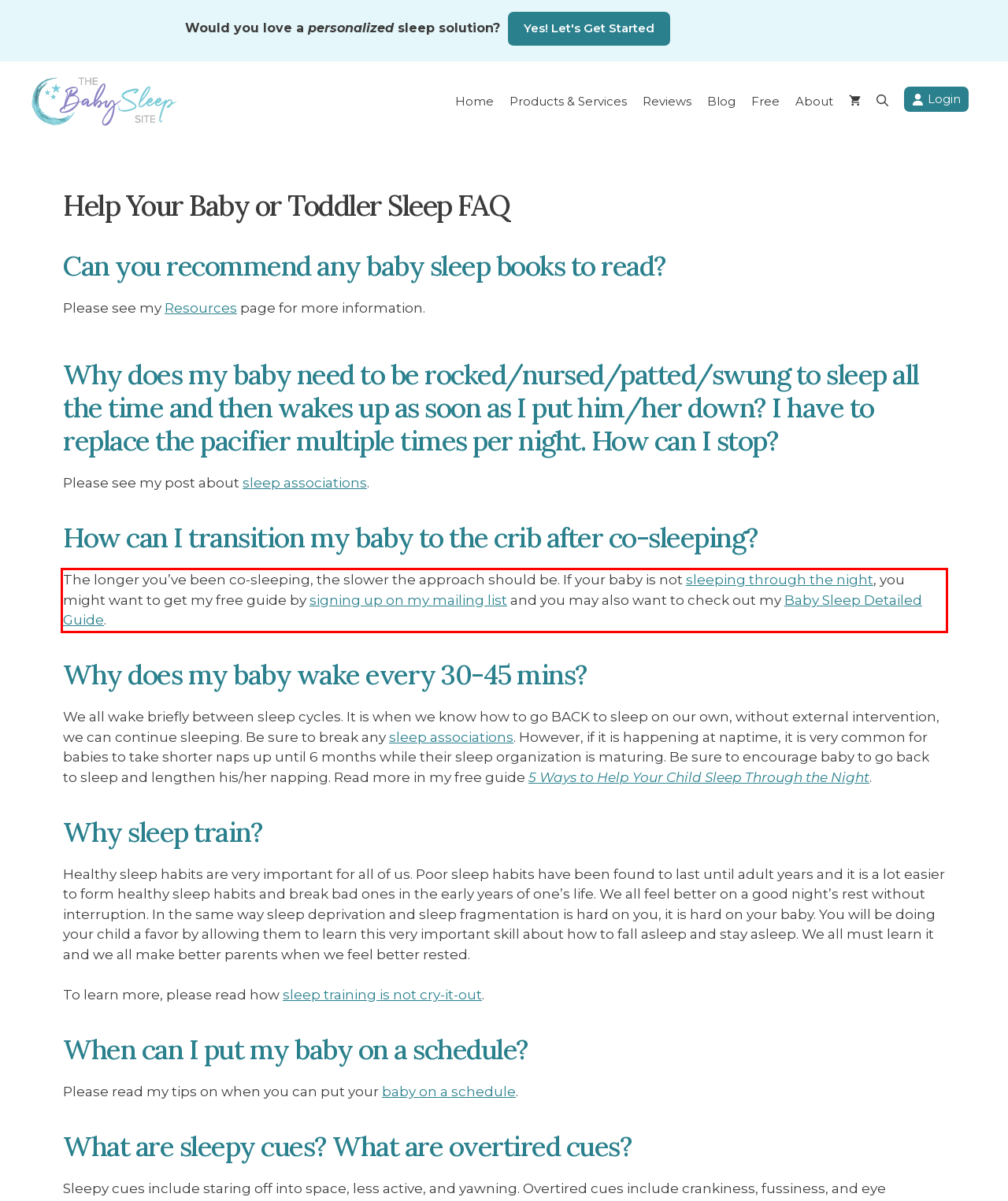Given a screenshot of a webpage containing a red rectangle bounding box, extract and provide the text content found within the red bounding box.

The longer you’ve been co-sleeping, the slower the approach should be. If your baby is not sleeping through the night, you might want to get my free guide by signing up on my mailing list and you may also want to check out my Baby Sleep Detailed Guide.